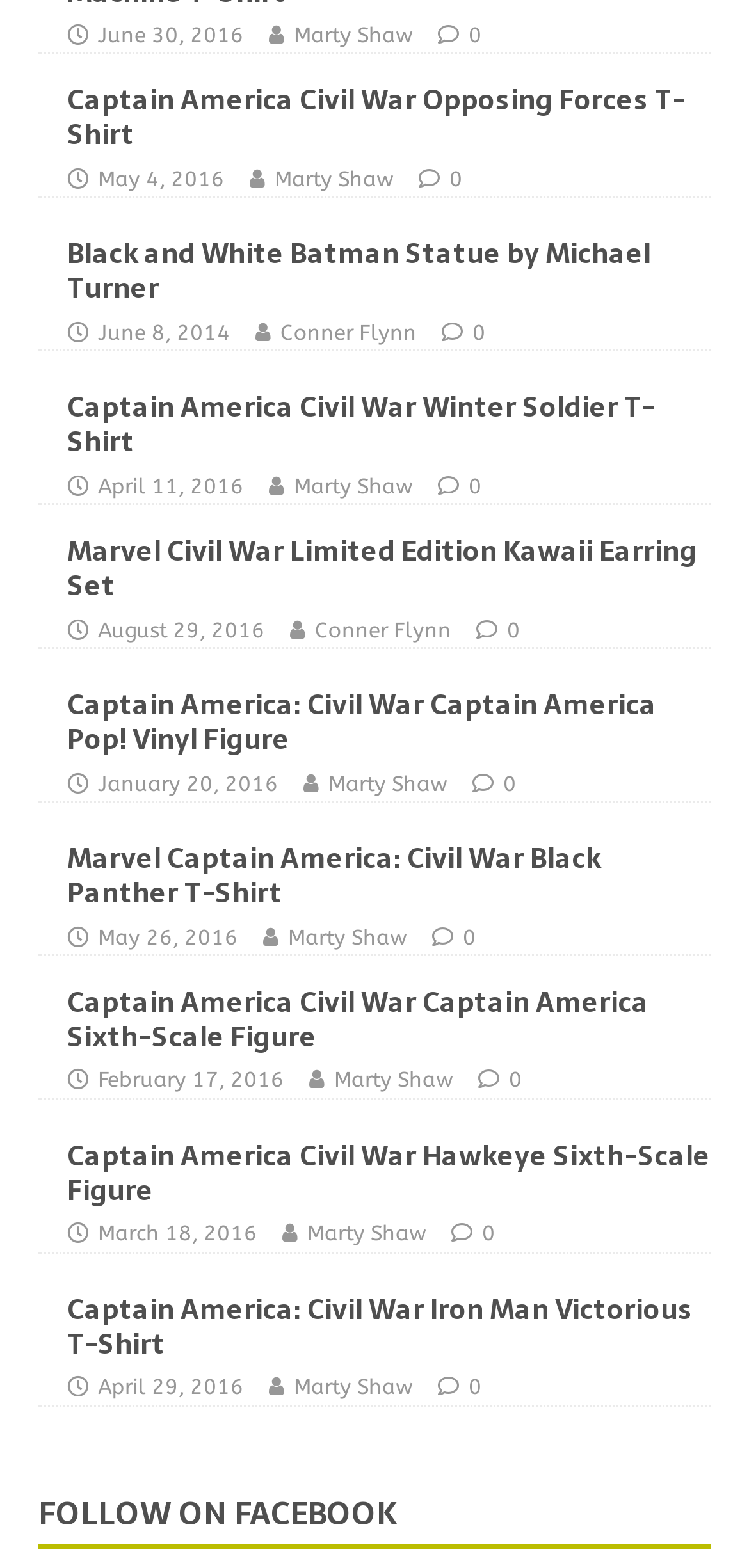What is the date of the fifth article? Observe the screenshot and provide a one-word or short phrase answer.

August 29, 2016